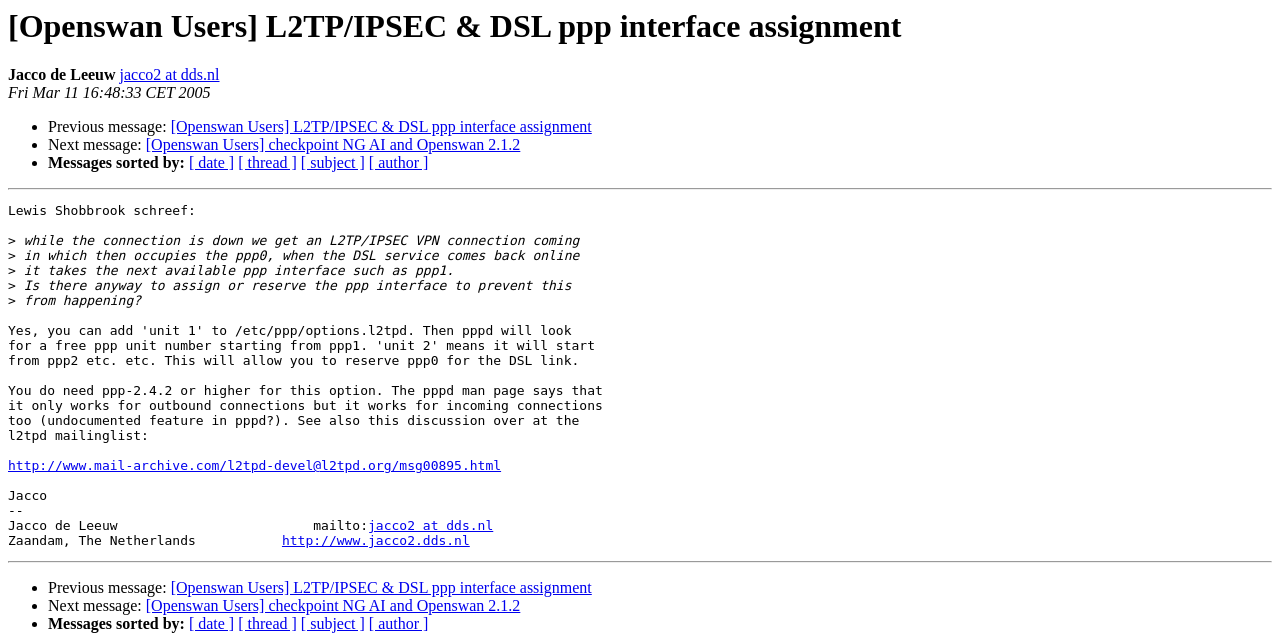Identify the bounding box coordinates for the region to click in order to carry out this instruction: "View previous message". Provide the coordinates using four float numbers between 0 and 1, formatted as [left, top, right, bottom].

[0.038, 0.185, 0.133, 0.211]